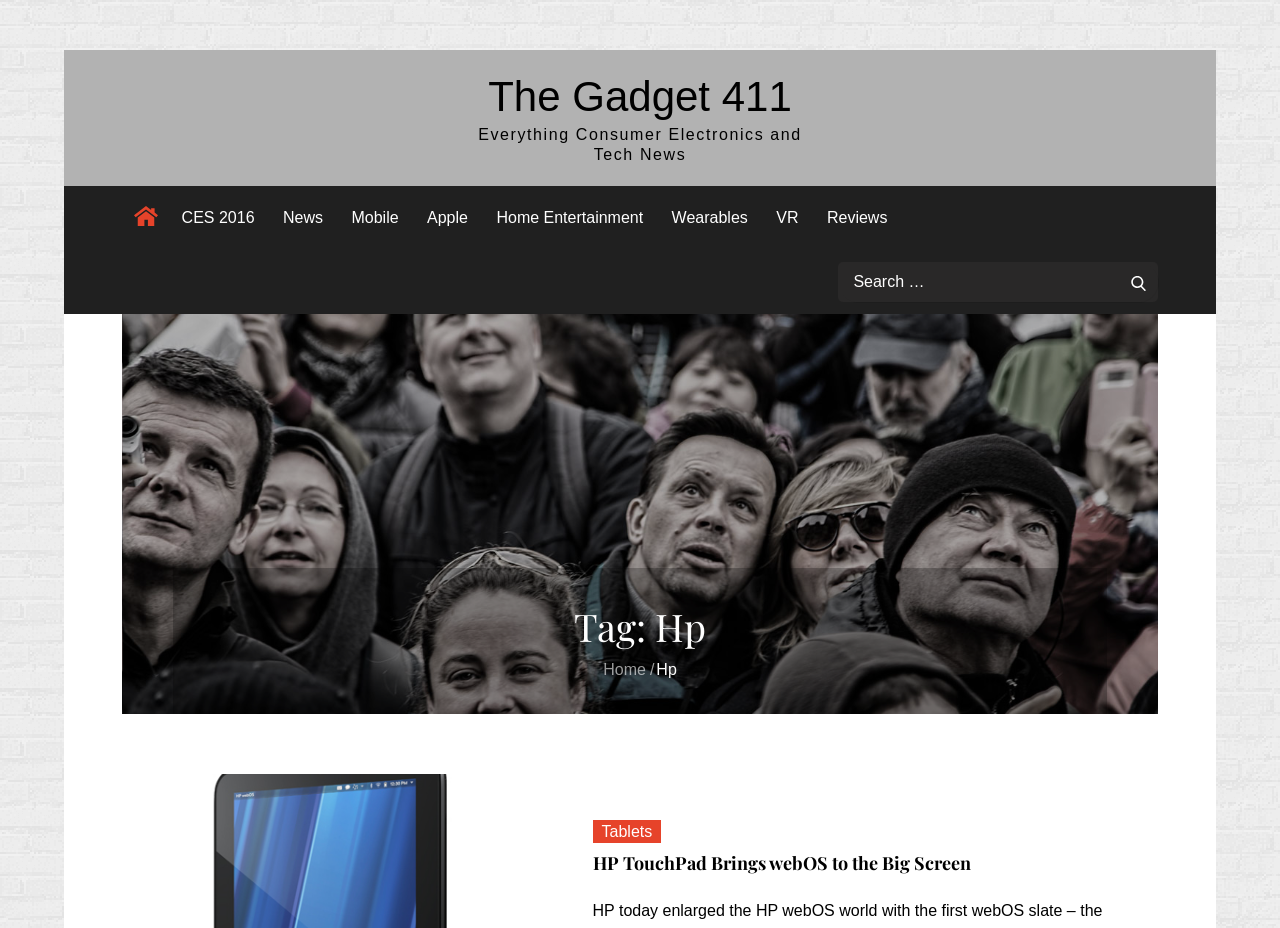Determine the coordinates of the bounding box that should be clicked to complete the instruction: "Read HP TouchPad Brings webOS to the Big Screen article". The coordinates should be represented by four float numbers between 0 and 1: [left, top, right, bottom].

[0.463, 0.917, 0.758, 0.943]